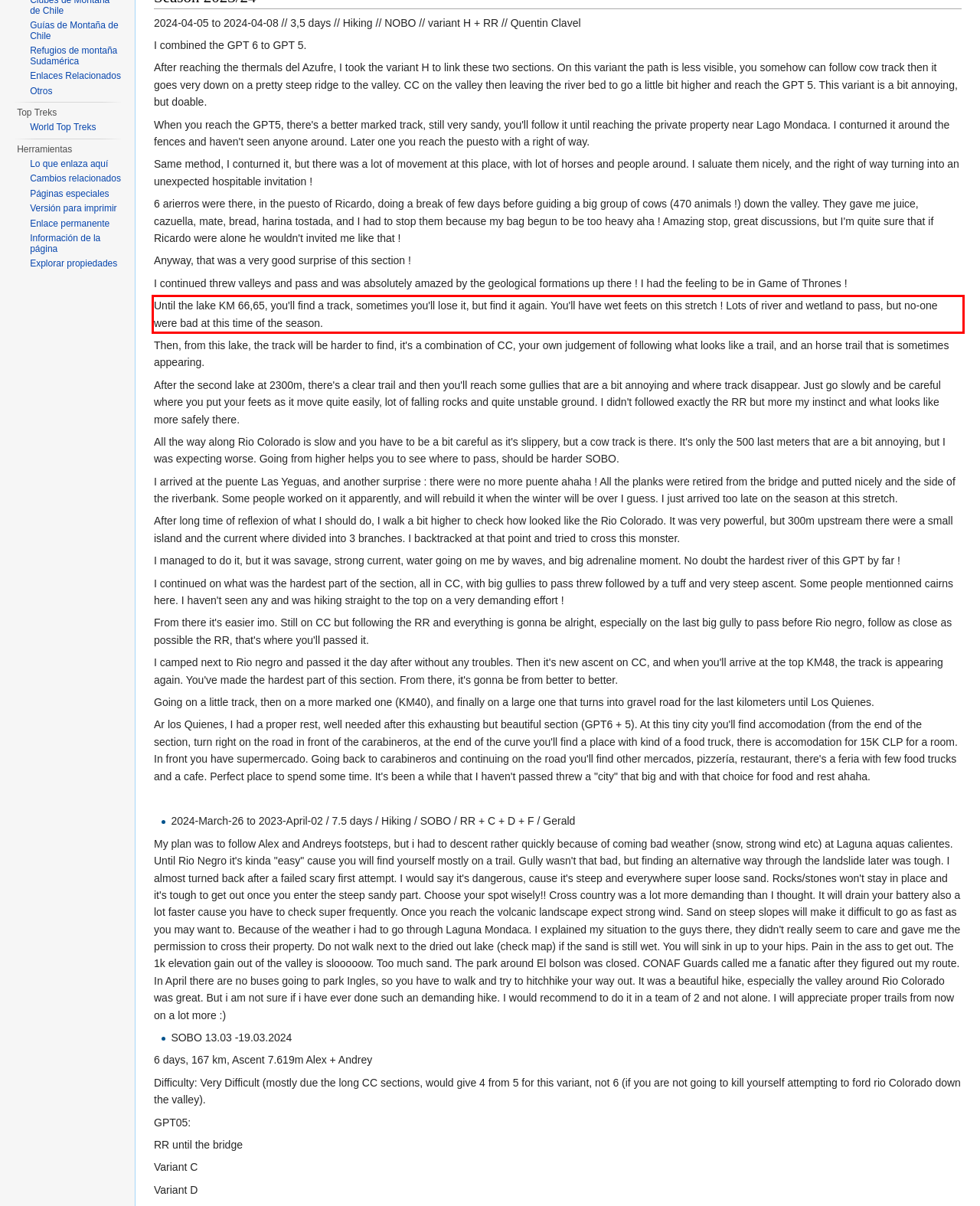Please examine the webpage screenshot containing a red bounding box and use OCR to recognize and output the text inside the red bounding box.

Until the lake KM 66,65, you'll find a track, sometimes you'll lose it, but find it again. You'll have wet feets on this stretch ! Lots of river and wetland to pass, but no-one were bad at this time of the season.